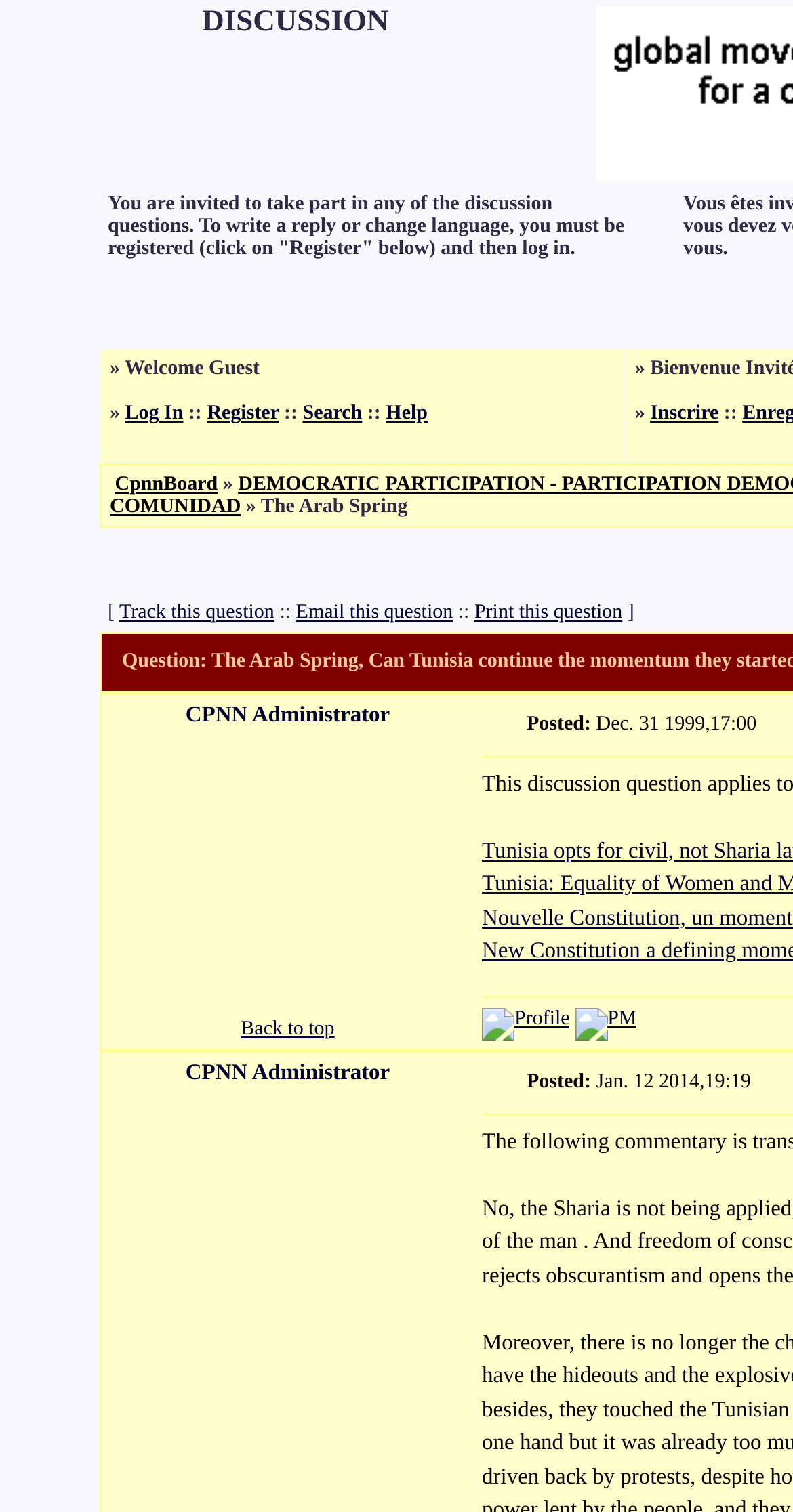Pinpoint the bounding box coordinates of the clickable element to carry out the following instruction: "Register for an account."

[0.261, 0.267, 0.352, 0.281]